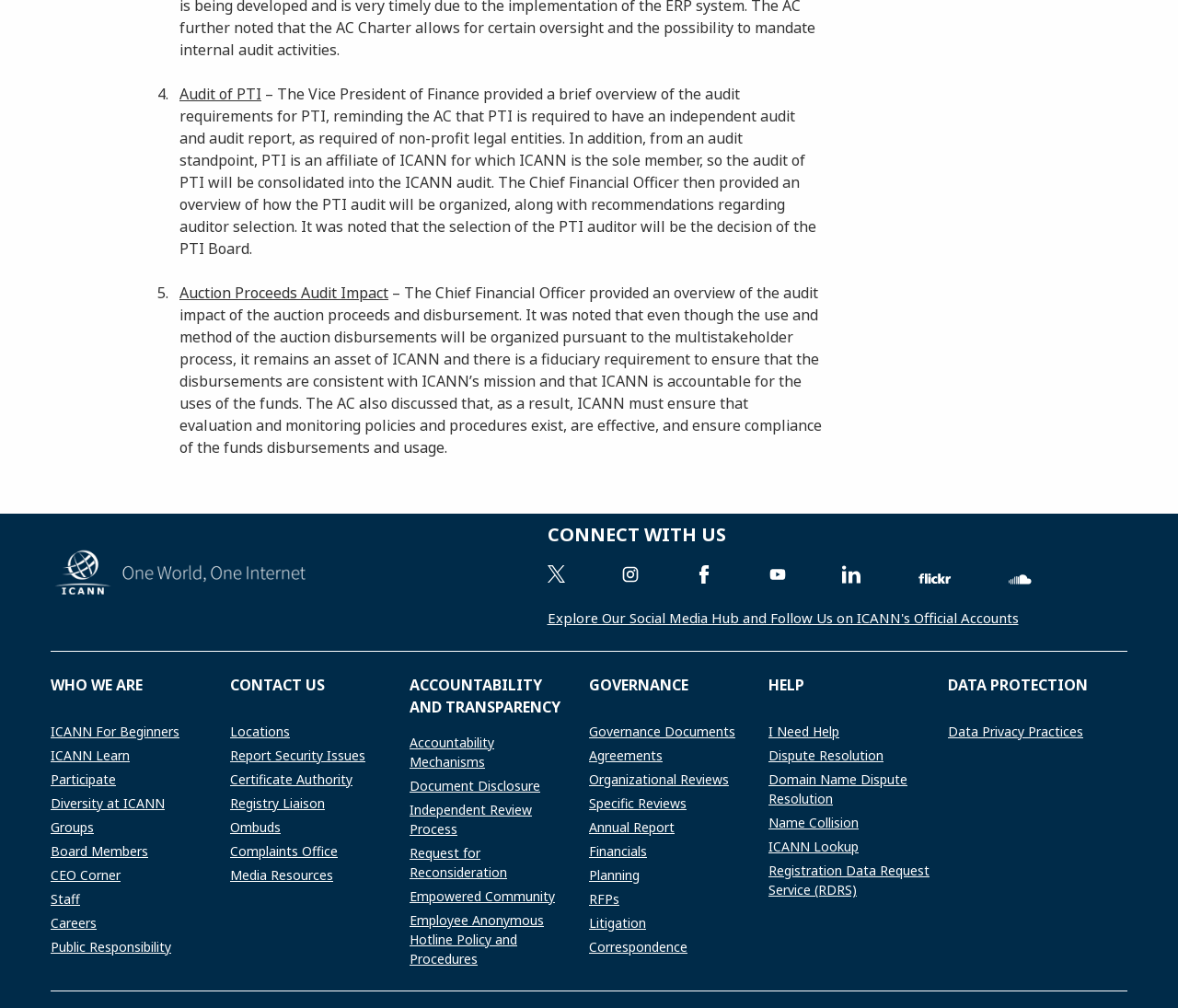From the details in the image, provide a thorough response to the question: What is the purpose of the 'CONTACT US' section?

The 'CONTACT US' section contains links to pages such as 'Locations', 'Report Security Issues', and 'Media Resources', which implies that this section is intended to provide ways for users to contact or get in touch with ICANN.